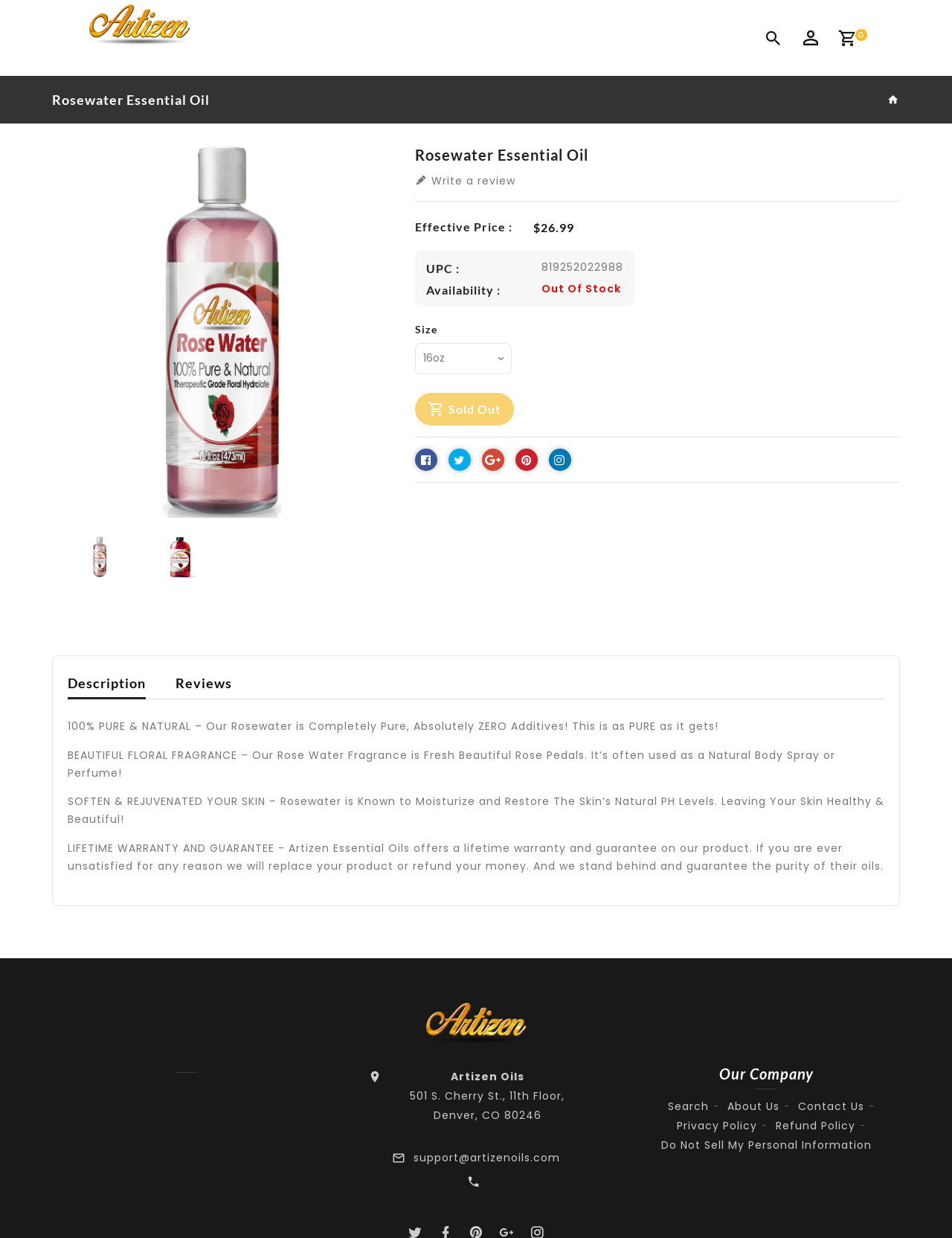Please identify the bounding box coordinates of the area that needs to be clicked to follow this instruction: "Share on Facebook".

[0.436, 0.362, 0.467, 0.38]